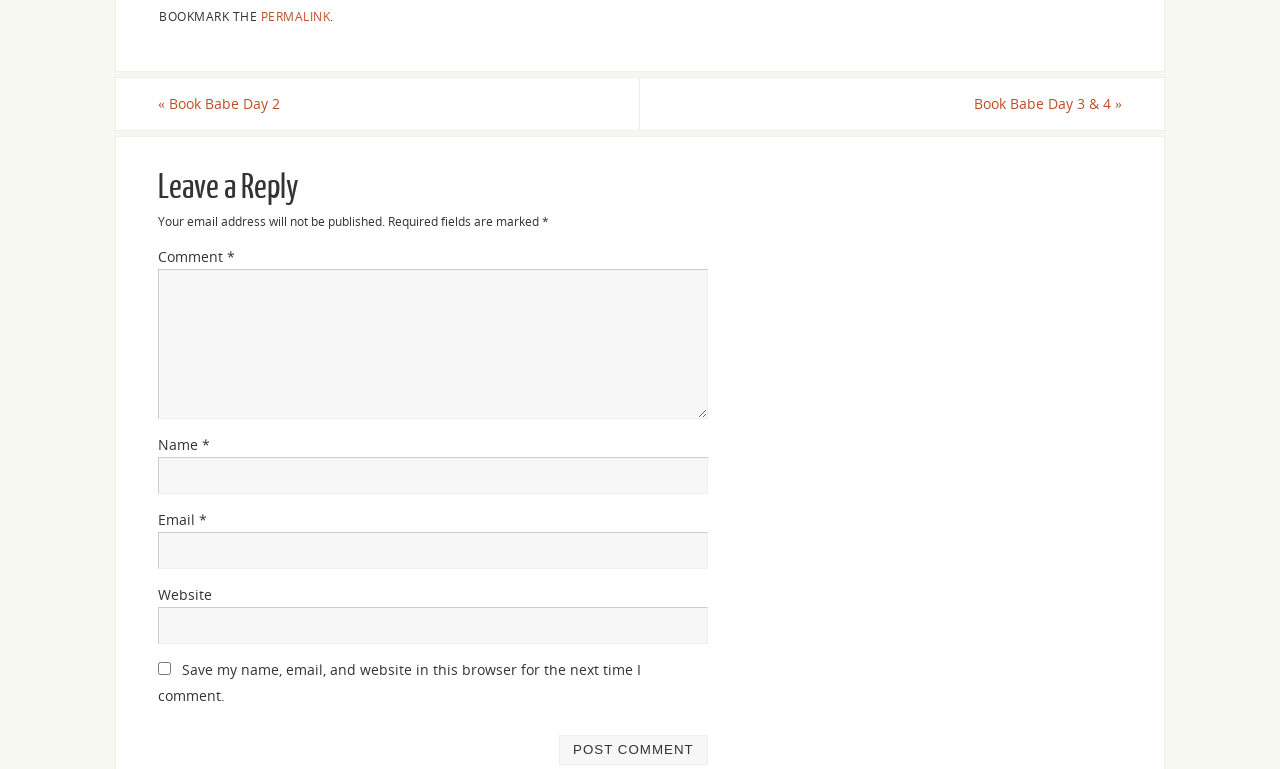Please specify the bounding box coordinates of the clickable region necessary for completing the following instruction: "Go to the previous page". The coordinates must consist of four float numbers between 0 and 1, i.e., [left, top, right, bottom].

[0.091, 0.101, 0.5, 0.169]